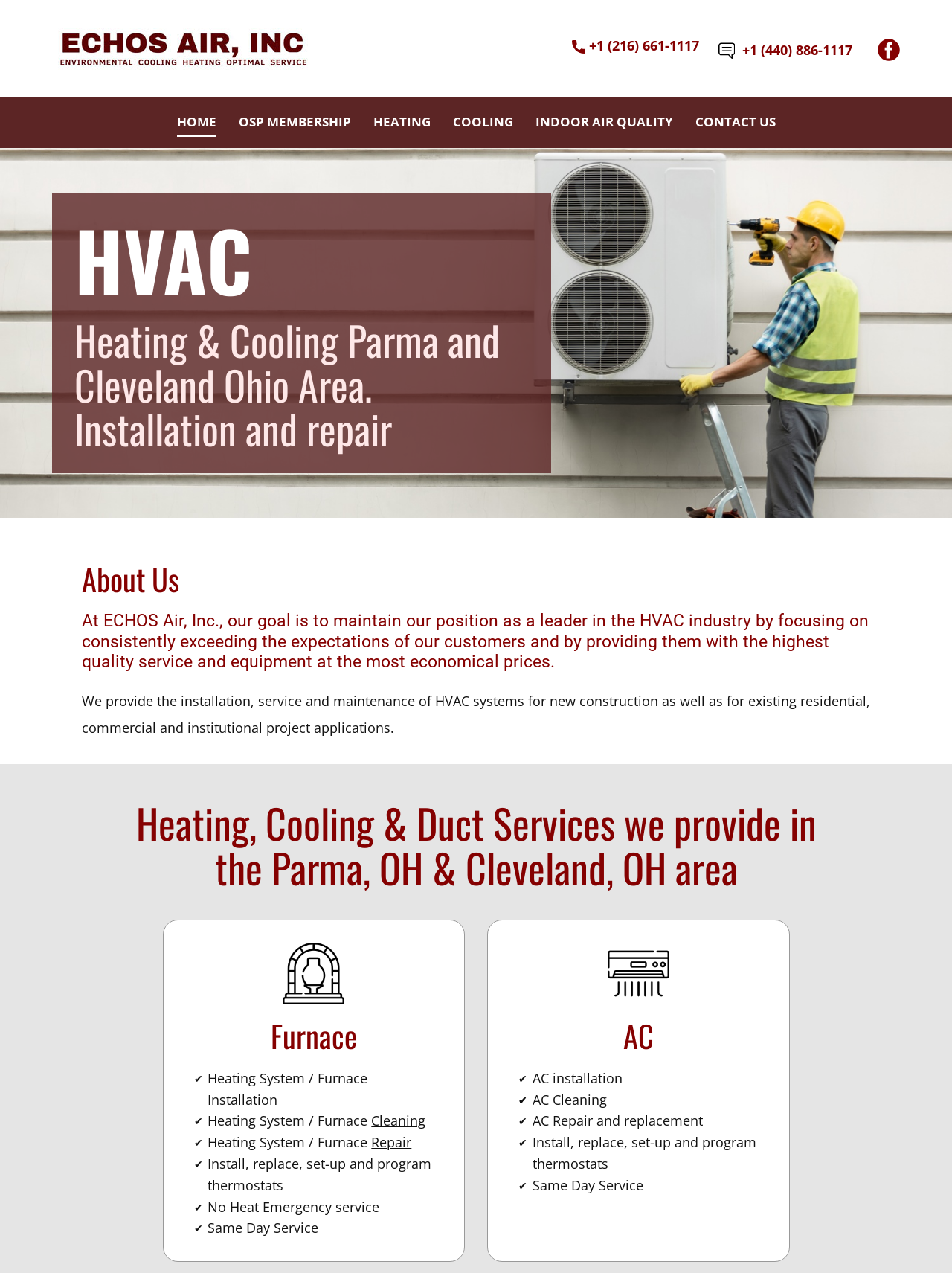Identify the bounding box coordinates for the element you need to click to achieve the following task: "Contact Us". The coordinates must be four float values ranging from 0 to 1, formatted as [left, top, right, bottom].

[0.73, 0.085, 0.814, 0.108]